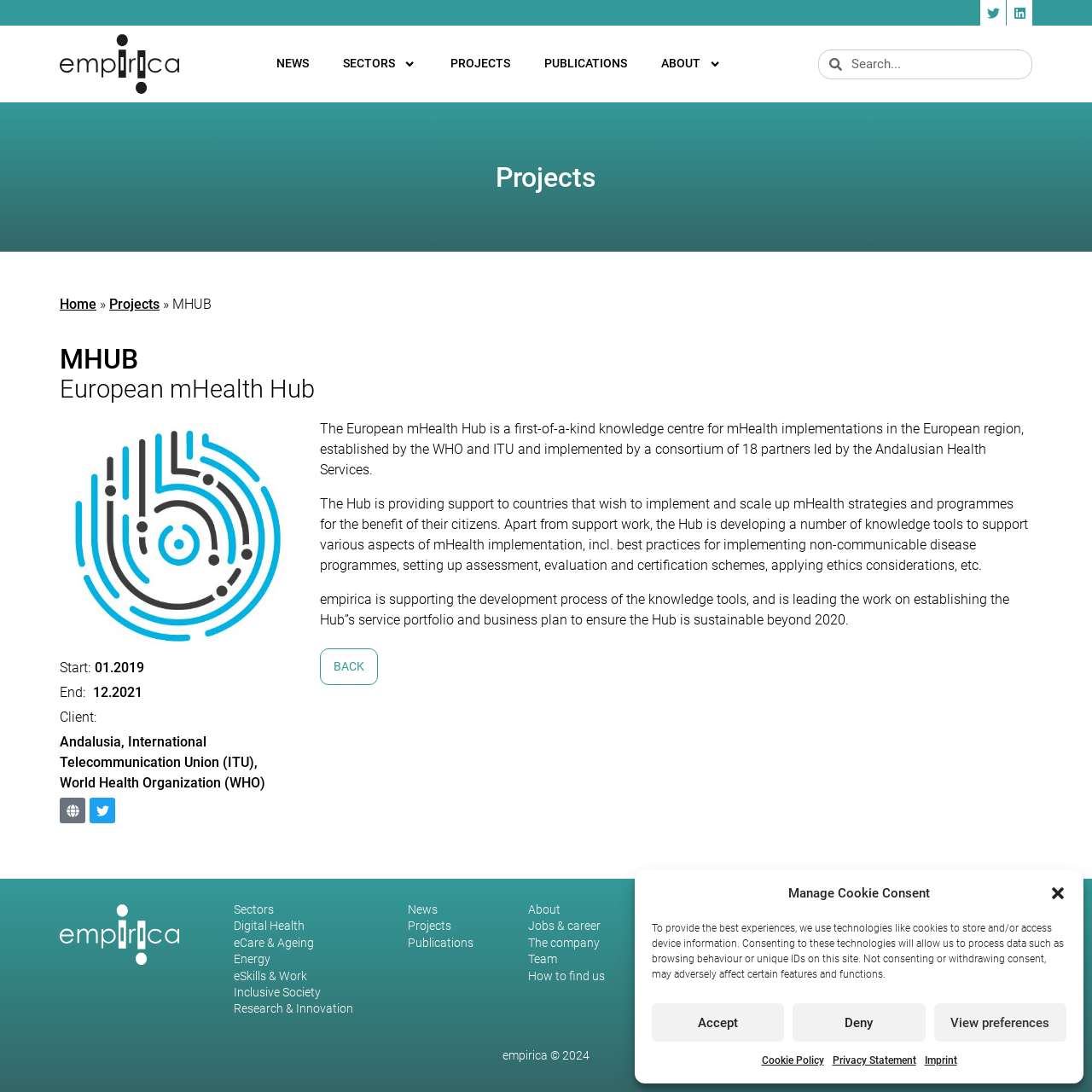Kindly provide the bounding box coordinates of the section you need to click on to fulfill the given instruction: "Search for a topic".

None